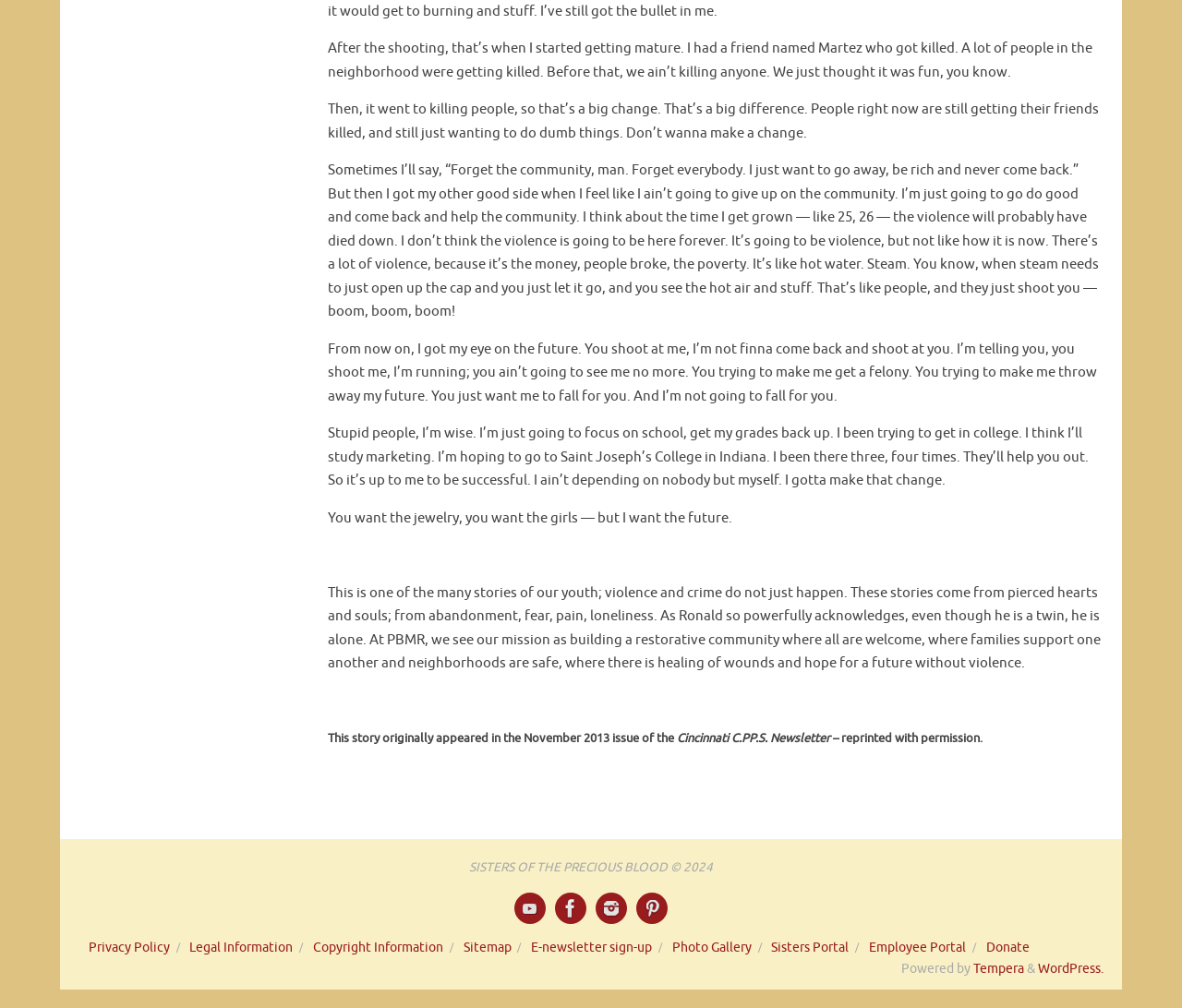Show the bounding box coordinates of the element that should be clicked to complete the task: "Sign up for the E-newsletter".

[0.449, 0.932, 0.552, 0.948]